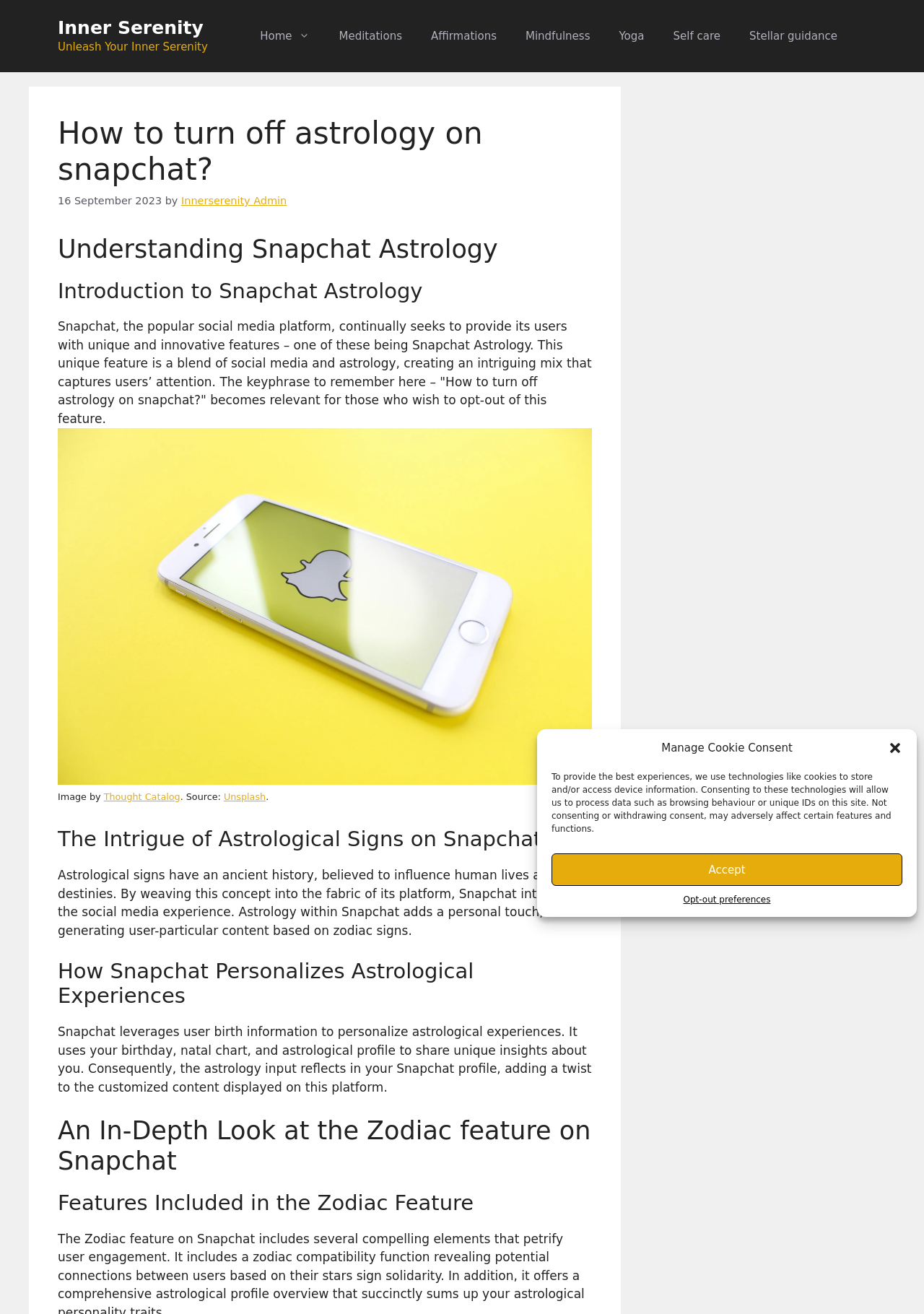Respond with a single word or short phrase to the following question: 
What is the title of the article?

How to turn off astrology on snapchat?